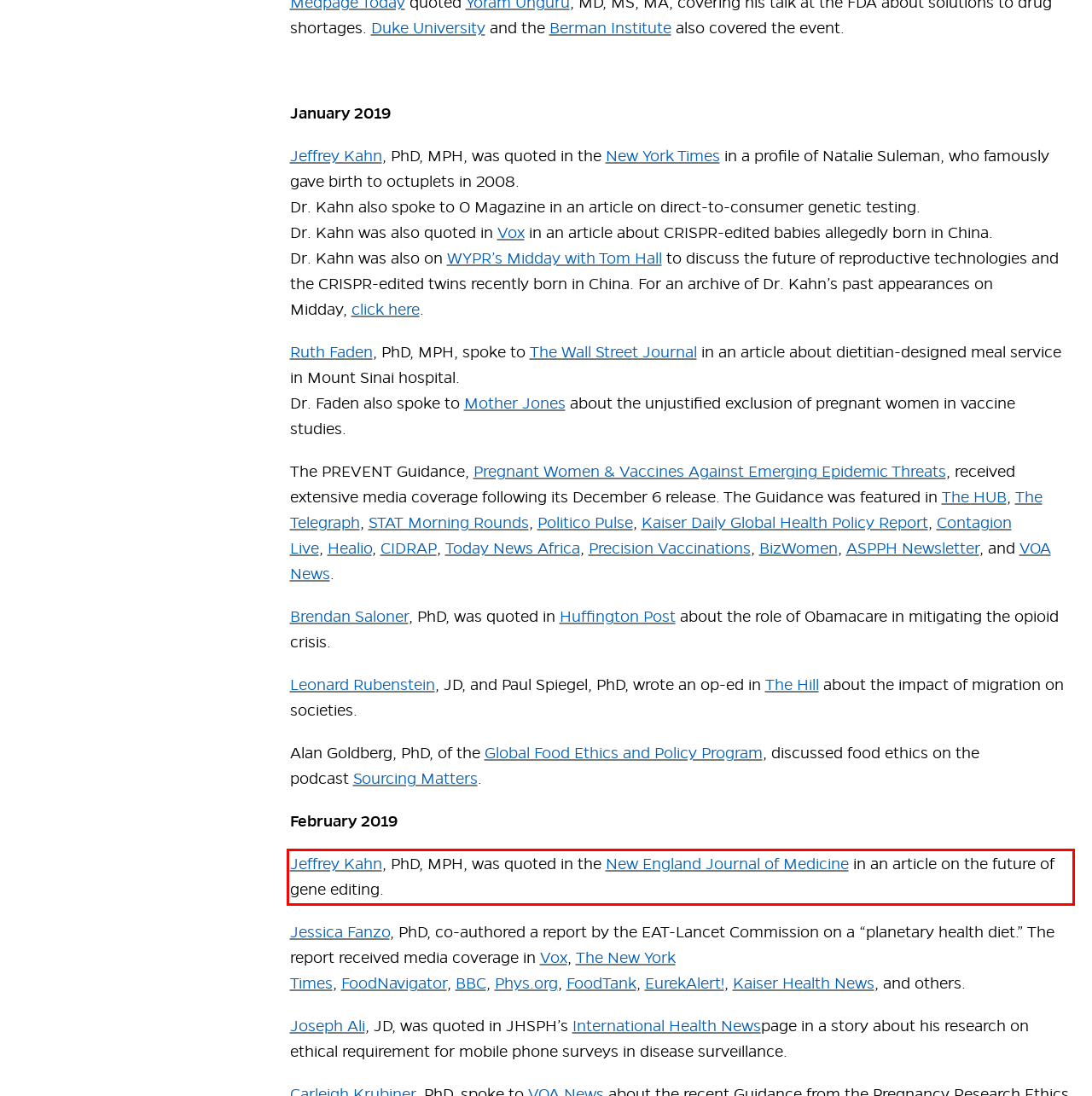Using the webpage screenshot, recognize and capture the text within the red bounding box.

Jeffrey Kahn, PhD, MPH, was quoted in the New England Journal of Medicine in an article on the future of gene editing.